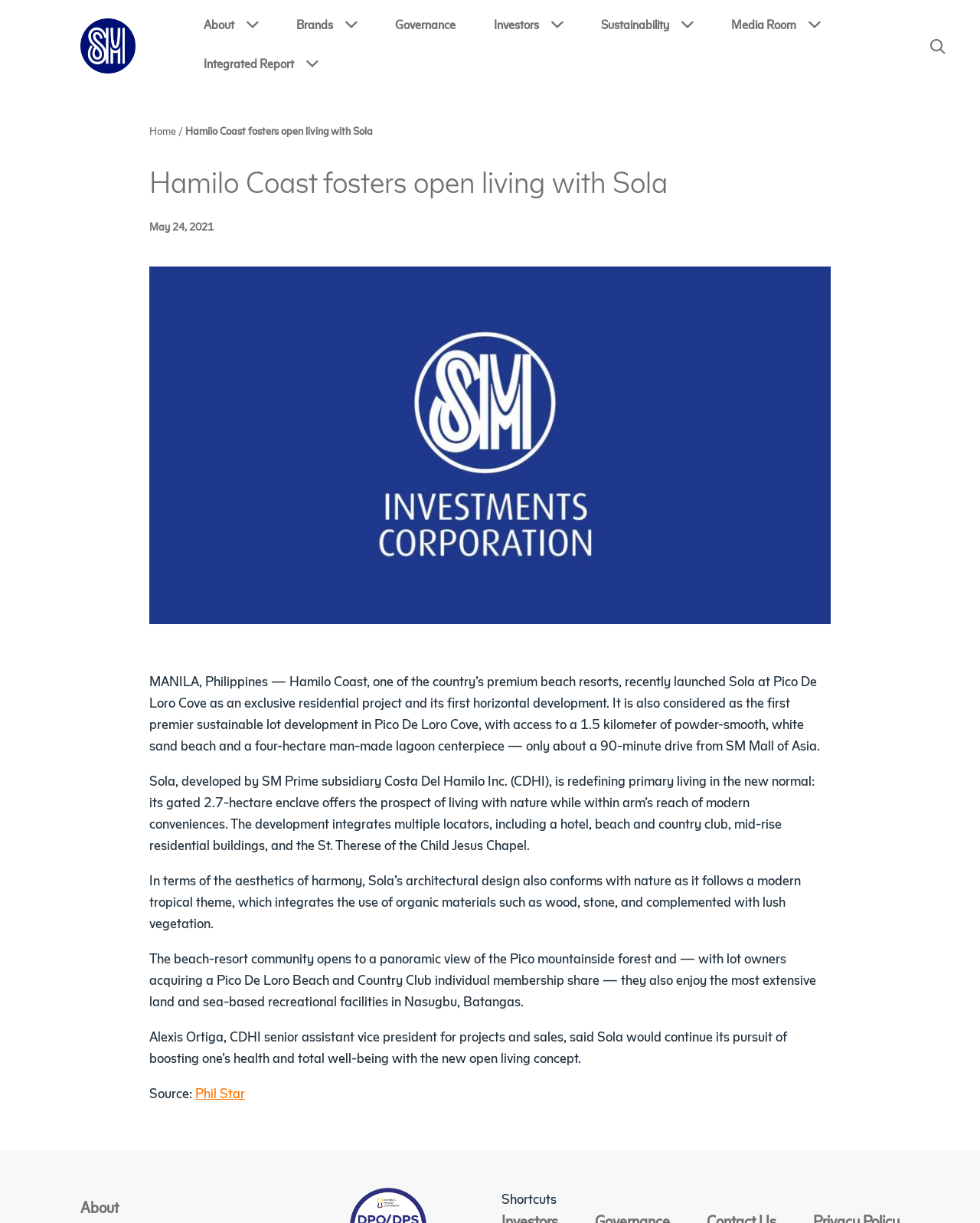Please provide a comprehensive response to the question below by analyzing the image: 
What is the name of the residential project?

The article mentions that Hamilo Coast recently launched Sola at Pico De Loro Cove as an exclusive residential project and its first horizontal development, so the name of the residential project is Sola.